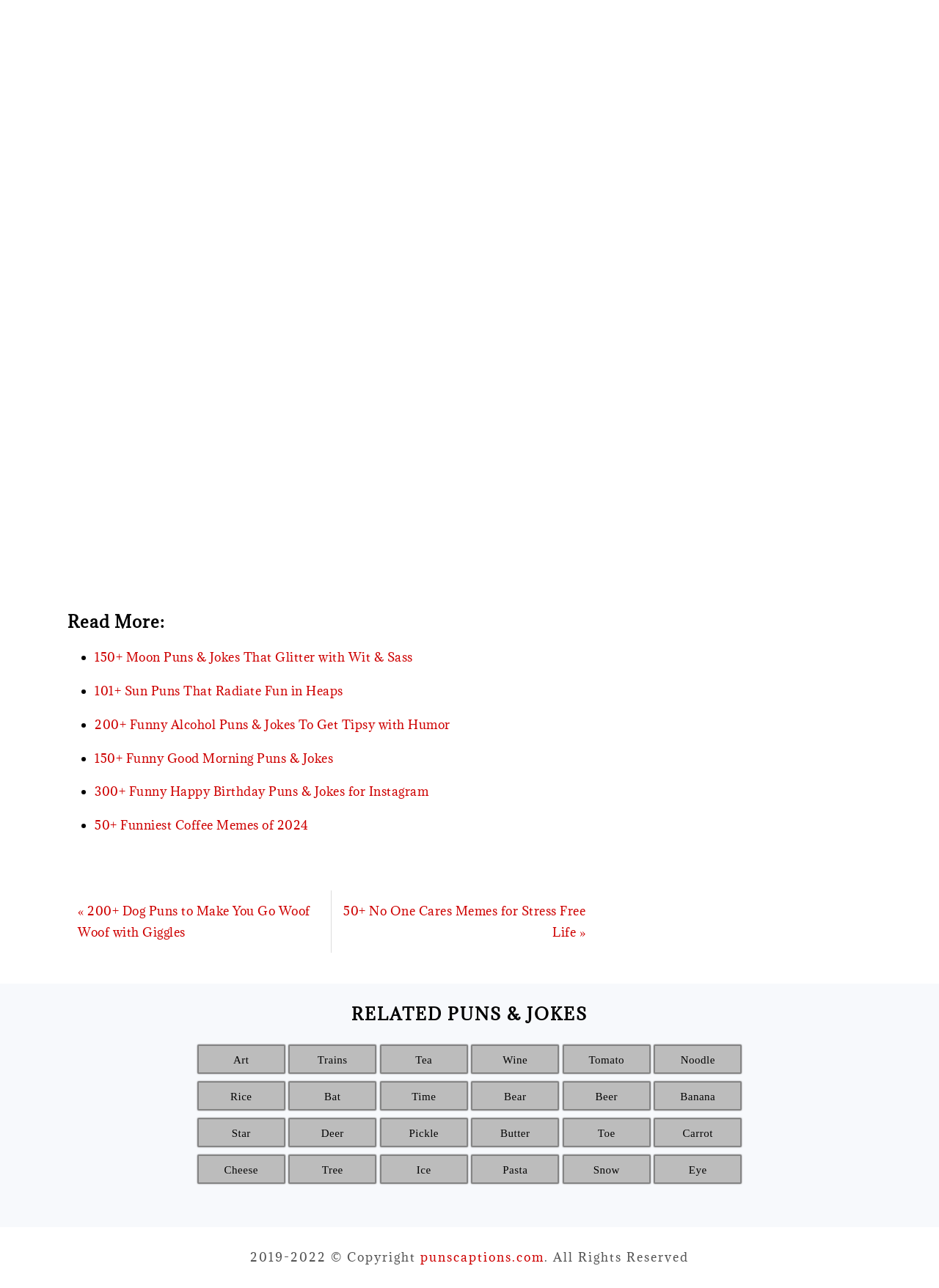What is the text of the 'Previous Post' link?
Please respond to the question with a detailed and informative answer.

The 'Previous Post' link is located at the bottom of the webpage and has the text '200+ Dog Puns to Make You Go Woof Woof with Giggles'.